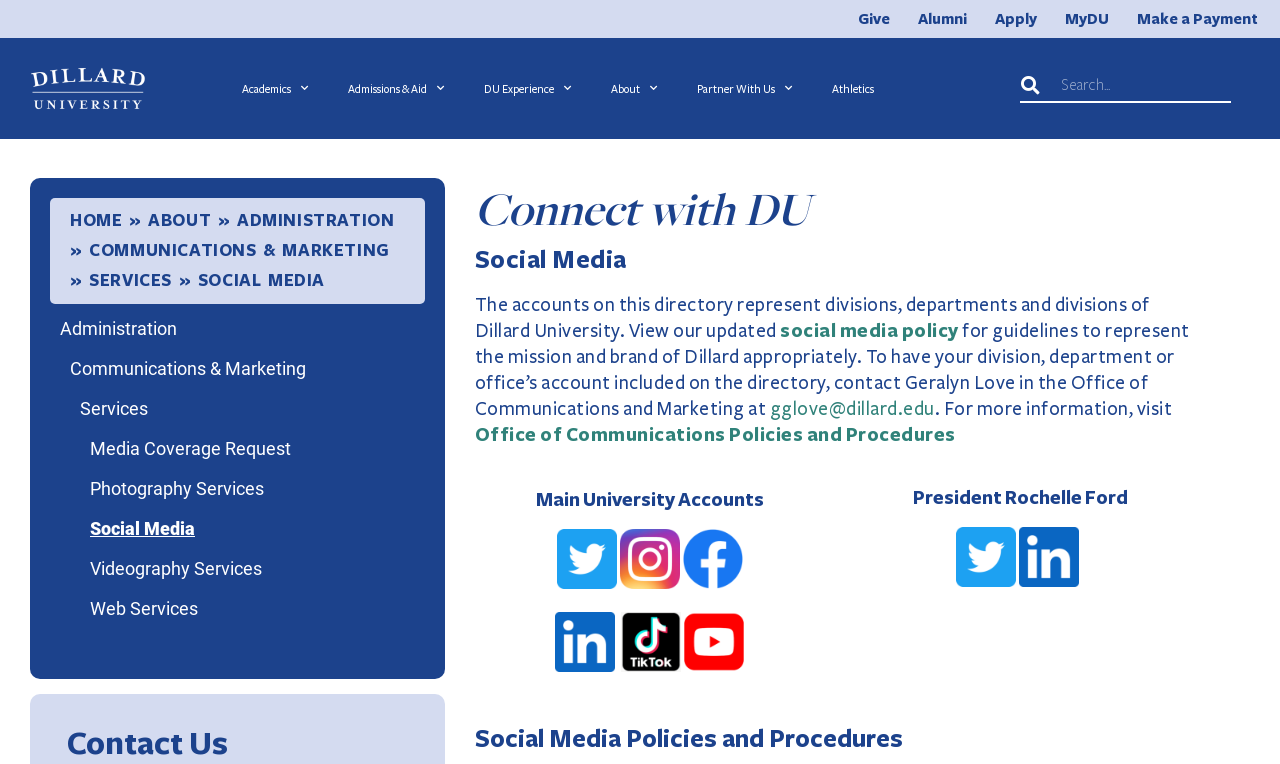How many social media platforms are listed under 'Main University Accounts'?
Refer to the image and give a detailed answer to the question.

I counted the number of social media platforms listed under 'Main University Accounts' section, which includes Twitter, Instagram, Facebook, LinkedIn, and YouTube. Therefore, the answer is 5.